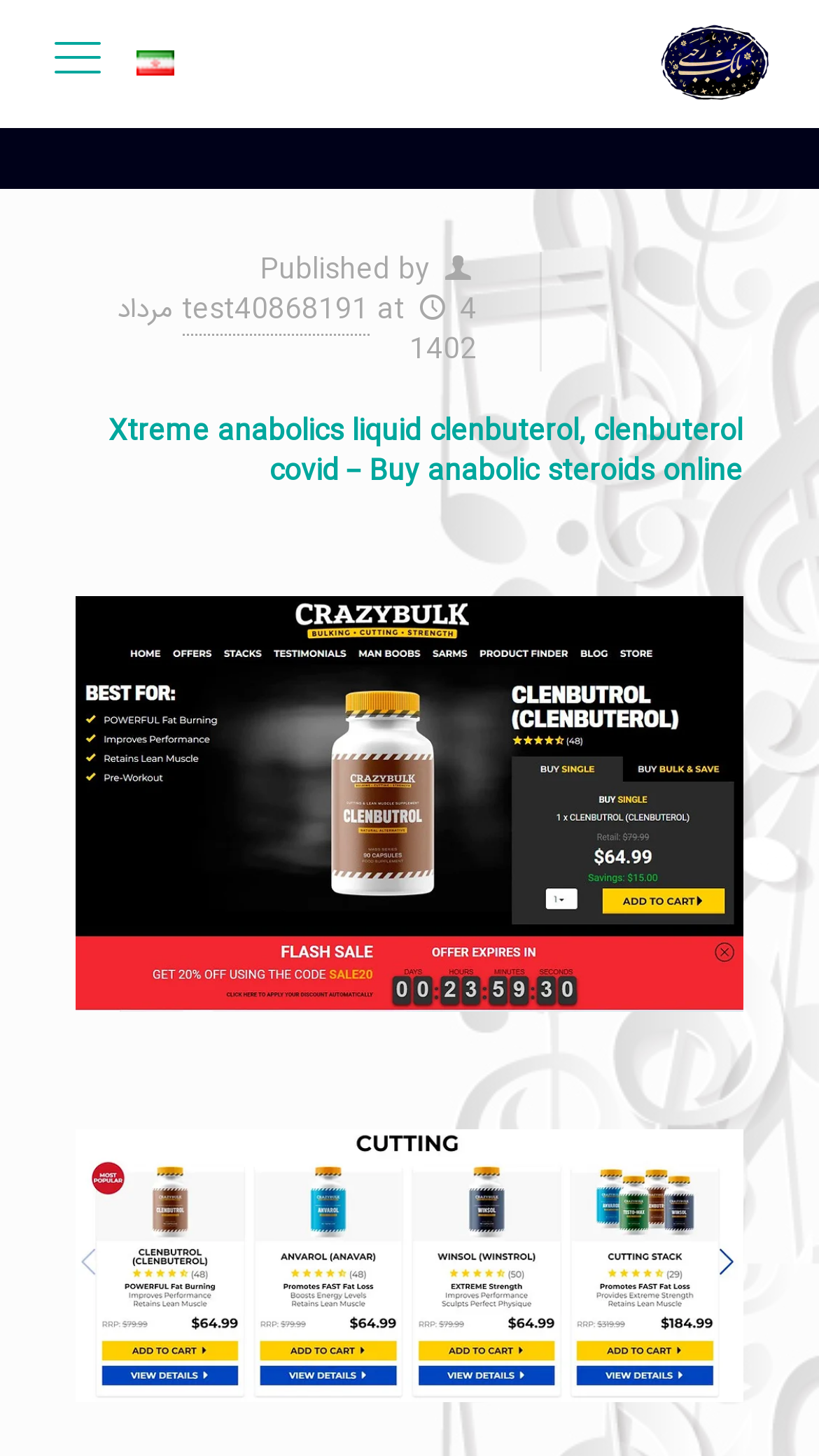Please reply with a single word or brief phrase to the question: 
What is the date of publication?

4 مرداد 1402